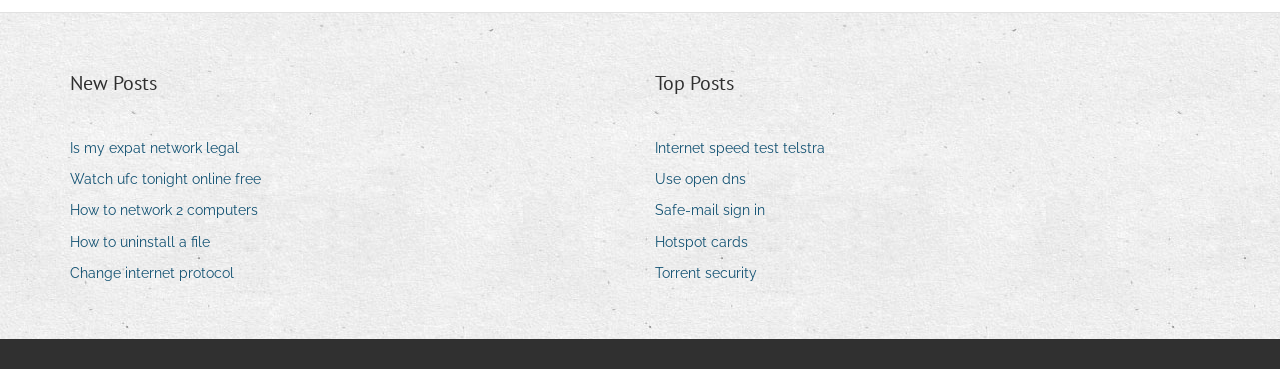Use a single word or phrase to answer the question: What is the category of the first post?

New Posts